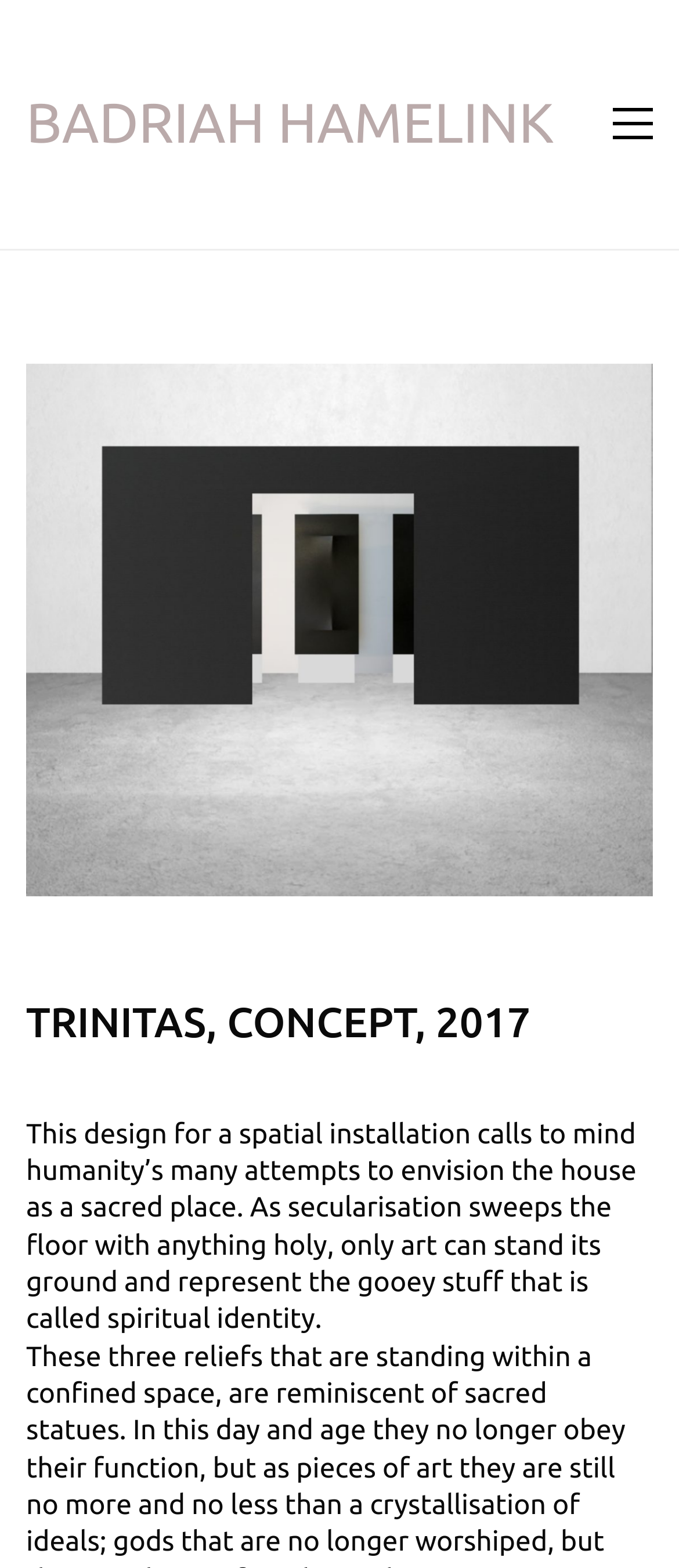Who is the author of the concept?
Give a detailed response to the question by analyzing the screenshot.

The author of the concept can be found by looking at the link at the top of the page, which says 'BADRIAH HAMELINK'. This link is likely the author's name, and it is prominently displayed at the top of the page.